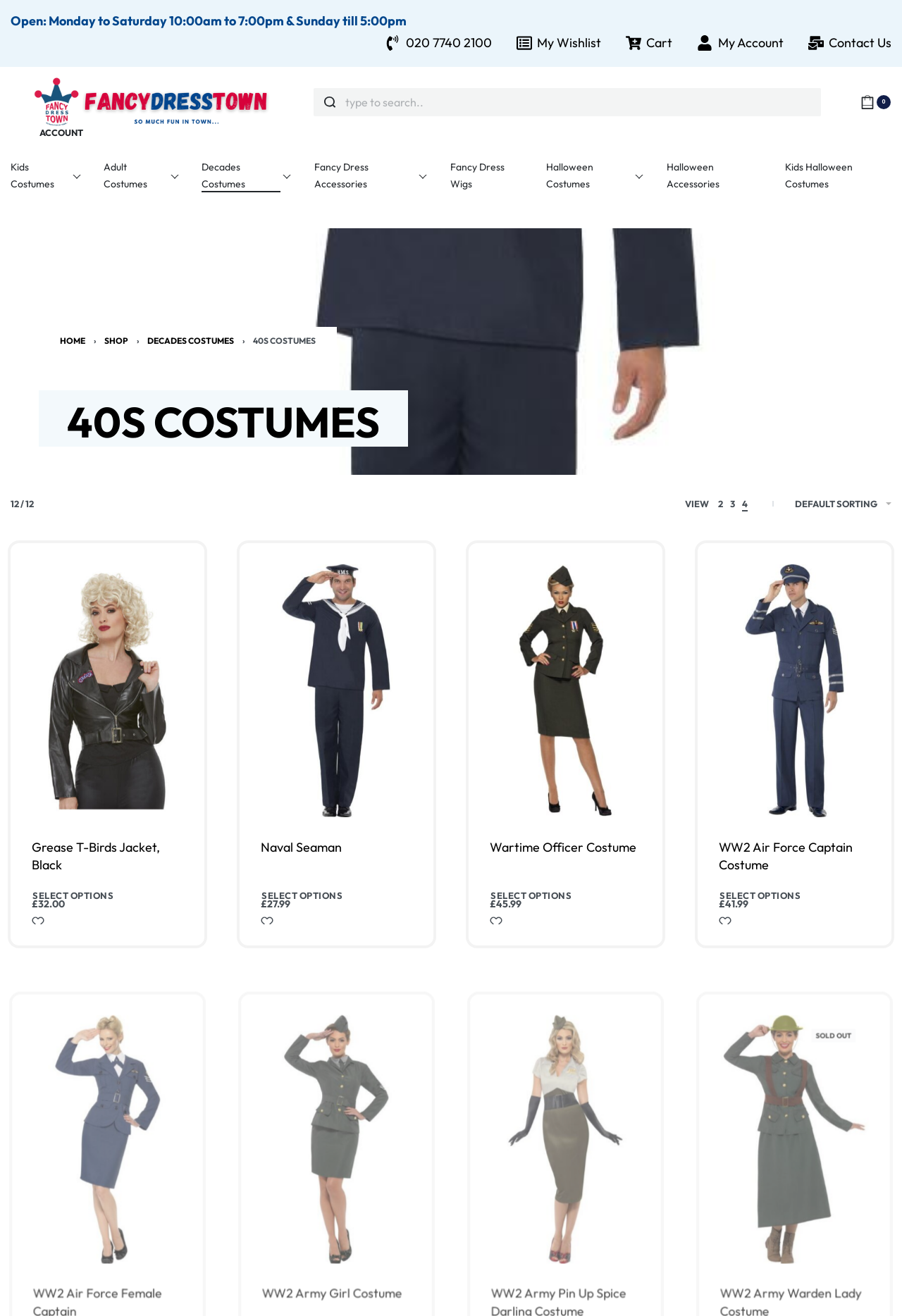Determine the bounding box coordinates of the region I should click to achieve the following instruction: "Search for costumes". Ensure the bounding box coordinates are four float numbers between 0 and 1, i.e., [left, top, right, bottom].

[0.348, 0.067, 0.91, 0.088]